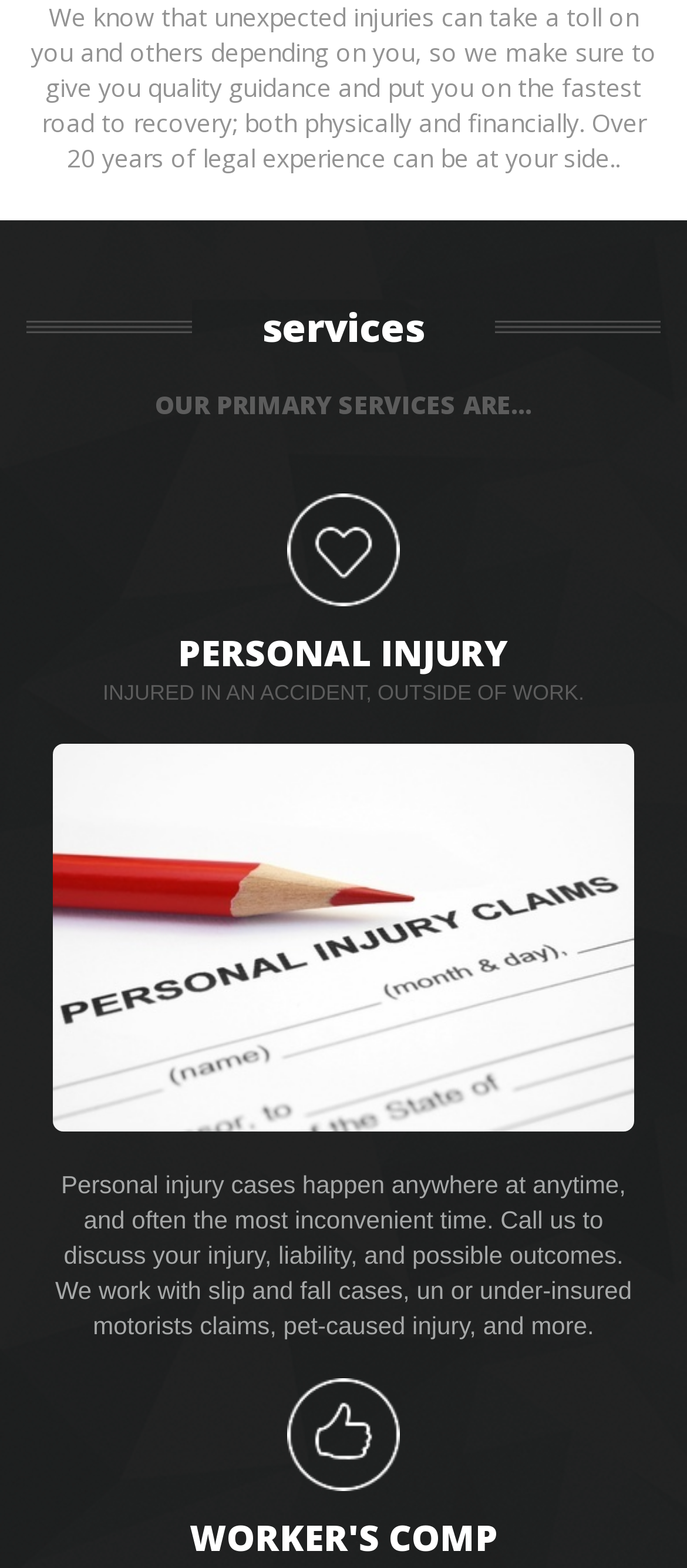For the element described, predict the bounding box coordinates as (top-left x, top-left y, bottom-right x, bottom-right y). All values should be between 0 and 1. Element description: Worker's Comp

[0.077, 0.879, 0.923, 0.994]